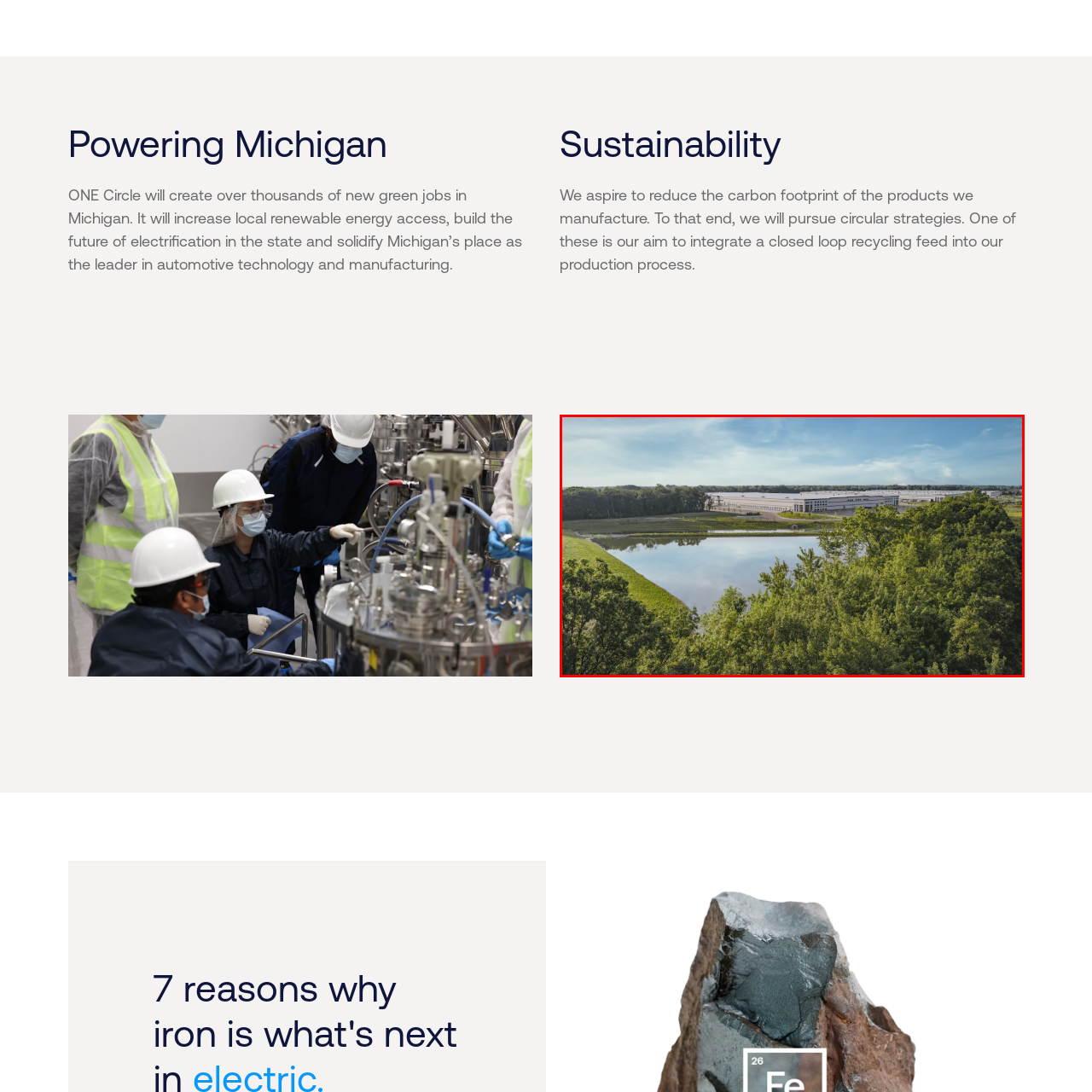Offer a detailed explanation of the elements found within the defined red outline.

This captivating image showcases a modern facility set against a backdrop of lush greenery and serene water, highlighting the fusion of industry and nature. The architecture of the building reflects contemporary design, likely a hub for automotive technology or manufacturing. Surrounding the facility, vibrant trees and an expansive lawn create a striking contrast between the built environment and the natural landscape. The calm water in the foreground mirrors the sky, enhancing the tranquil atmosphere, while the distant tree line hints at a larger ecosystem. This scene exemplifies efforts towards sustainability and eco-friendliness, resonating with the goal of reducing carbon footprints and integrating green practices within Michigan's evolving industrial landscape.